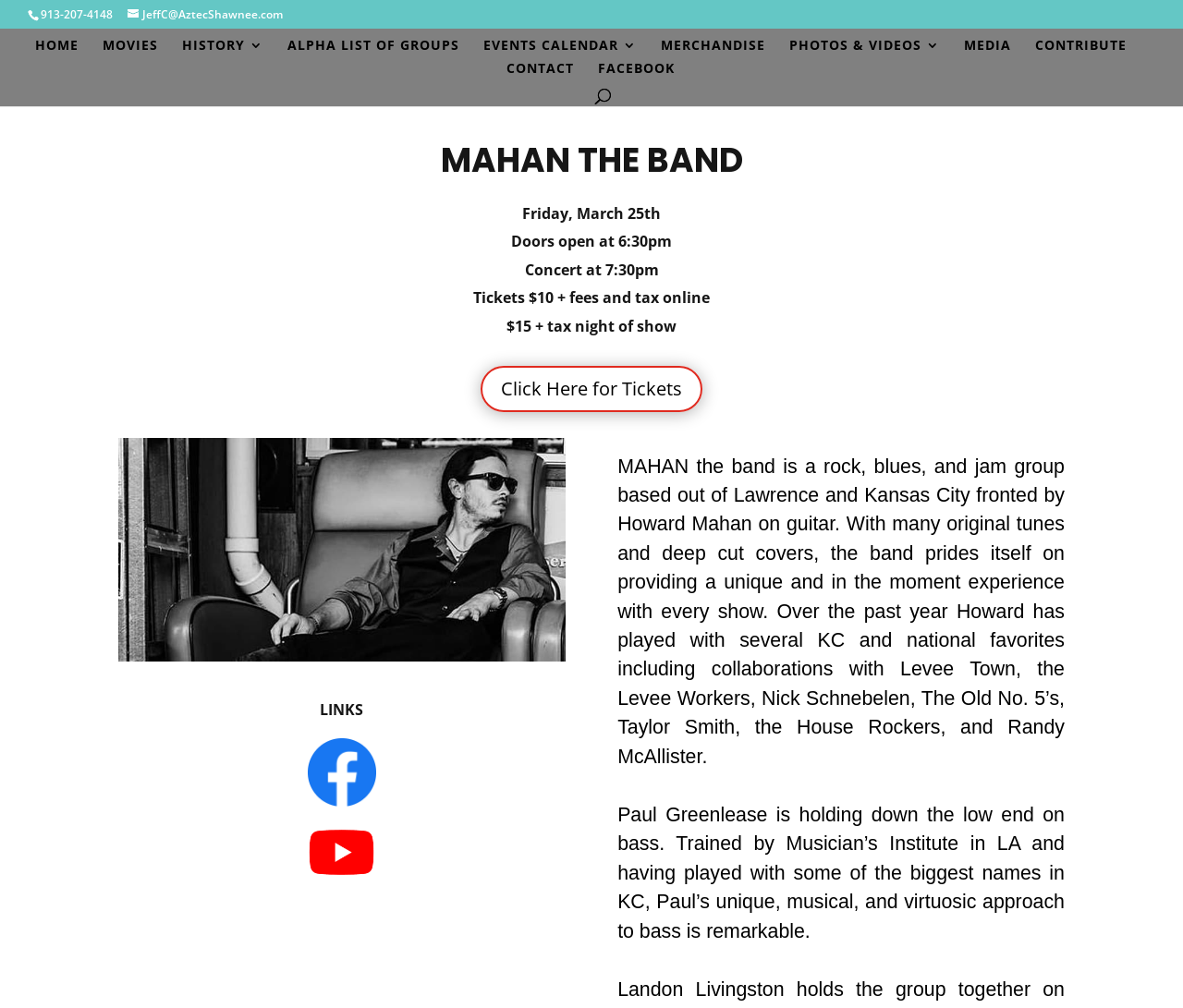Determine the bounding box coordinates of the clickable region to follow the instruction: "Check the events calendar".

[0.408, 0.039, 0.538, 0.062]